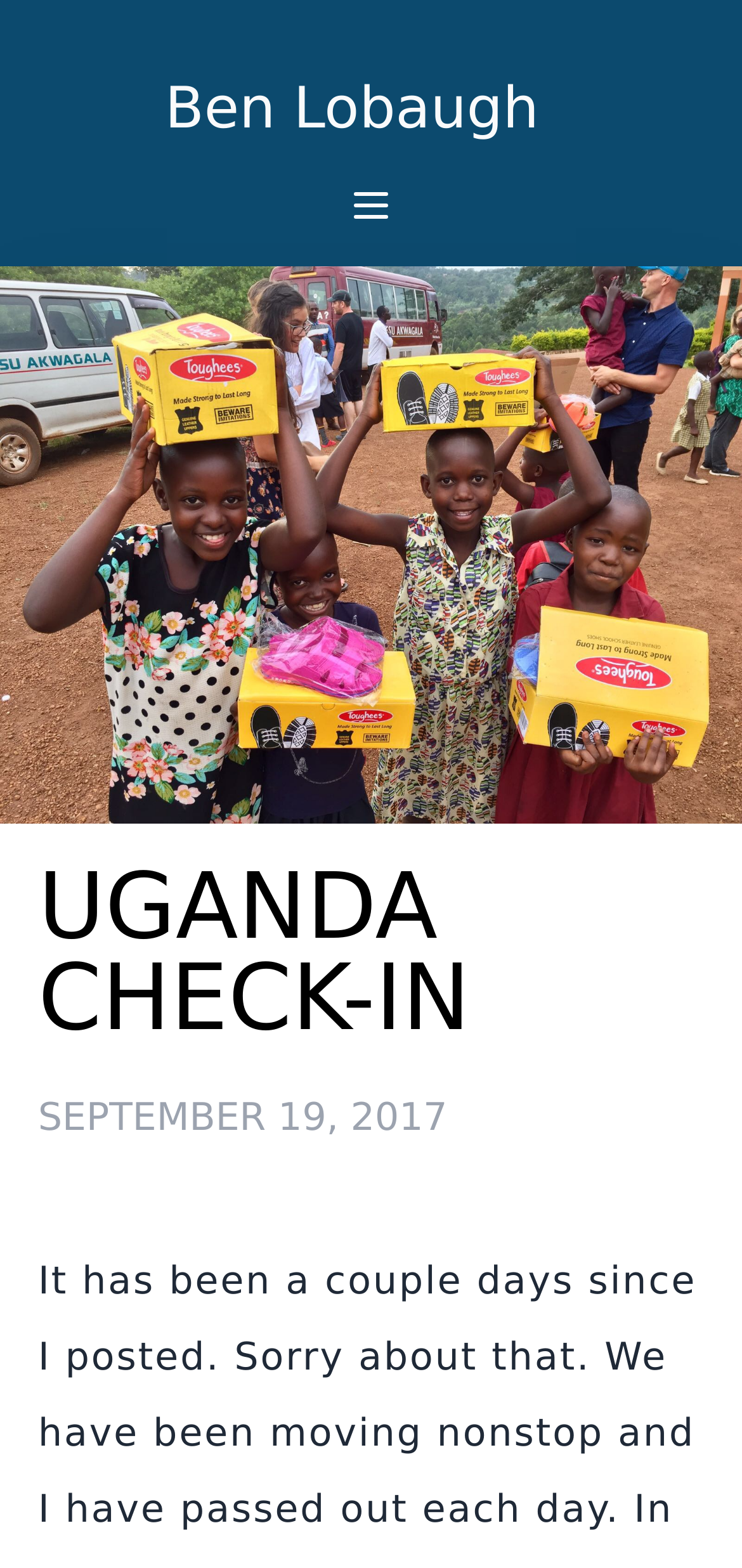How many images are there on the webpage?
Please provide a detailed and comprehensive answer to the question.

The webpage contains two image elements, one with an empty alt text and another with no alt text, which suggests that there are two images on the webpage.